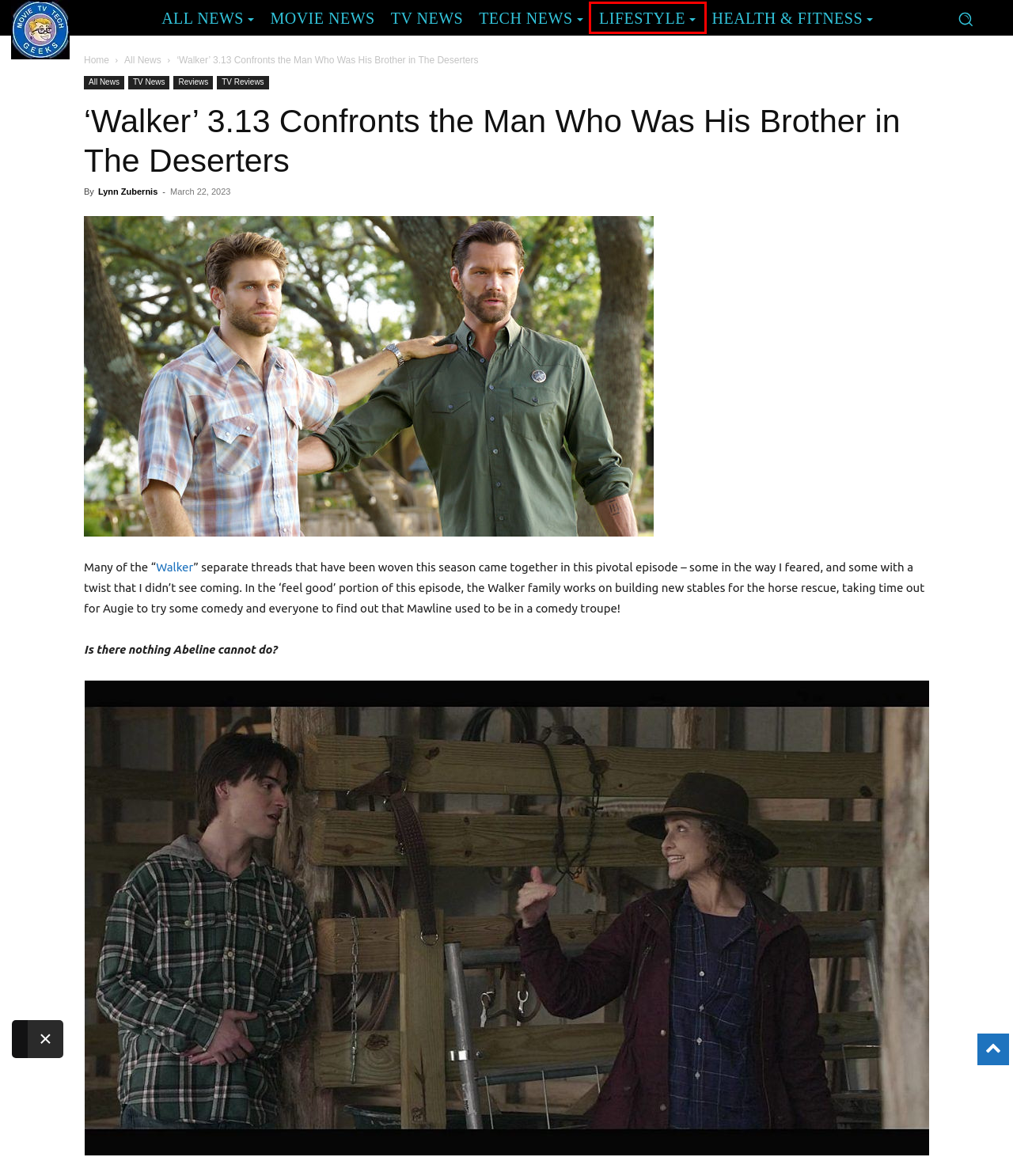Inspect the screenshot of a webpage with a red rectangle bounding box. Identify the webpage description that best corresponds to the new webpage after clicking the element inside the bounding box. Here are the candidates:
A. Health & Fitness Archives - Movie TV Tech Geeks News
B. Movie TV Tech Geeks News | Latest Movie TV Tech News and Much More
C. All News
D. Tech News Archives - Movie TV Tech Geeks News
E. Lynn Zubernis
F. Walker Archives - Movie TV Tech Geeks News
G. Lifestyle Archives - Movie TV Tech Geeks News
H. TV Reviews Archives - Movie TV Tech Geeks News

G